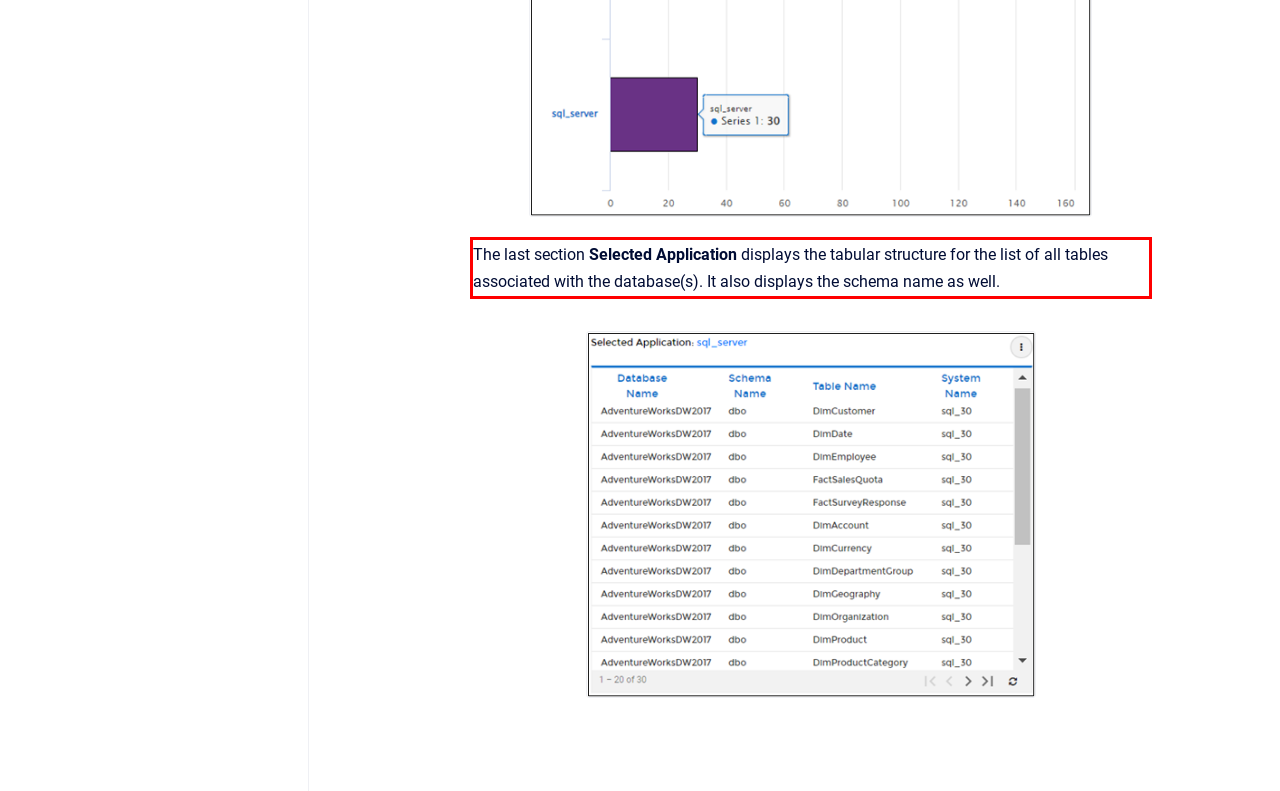Identify the red bounding box in the webpage screenshot and perform OCR to generate the text content enclosed.

The last section Selected Application displays the tabular structure for the list of all tables associated with the database(s). It also displays the schema name as well.